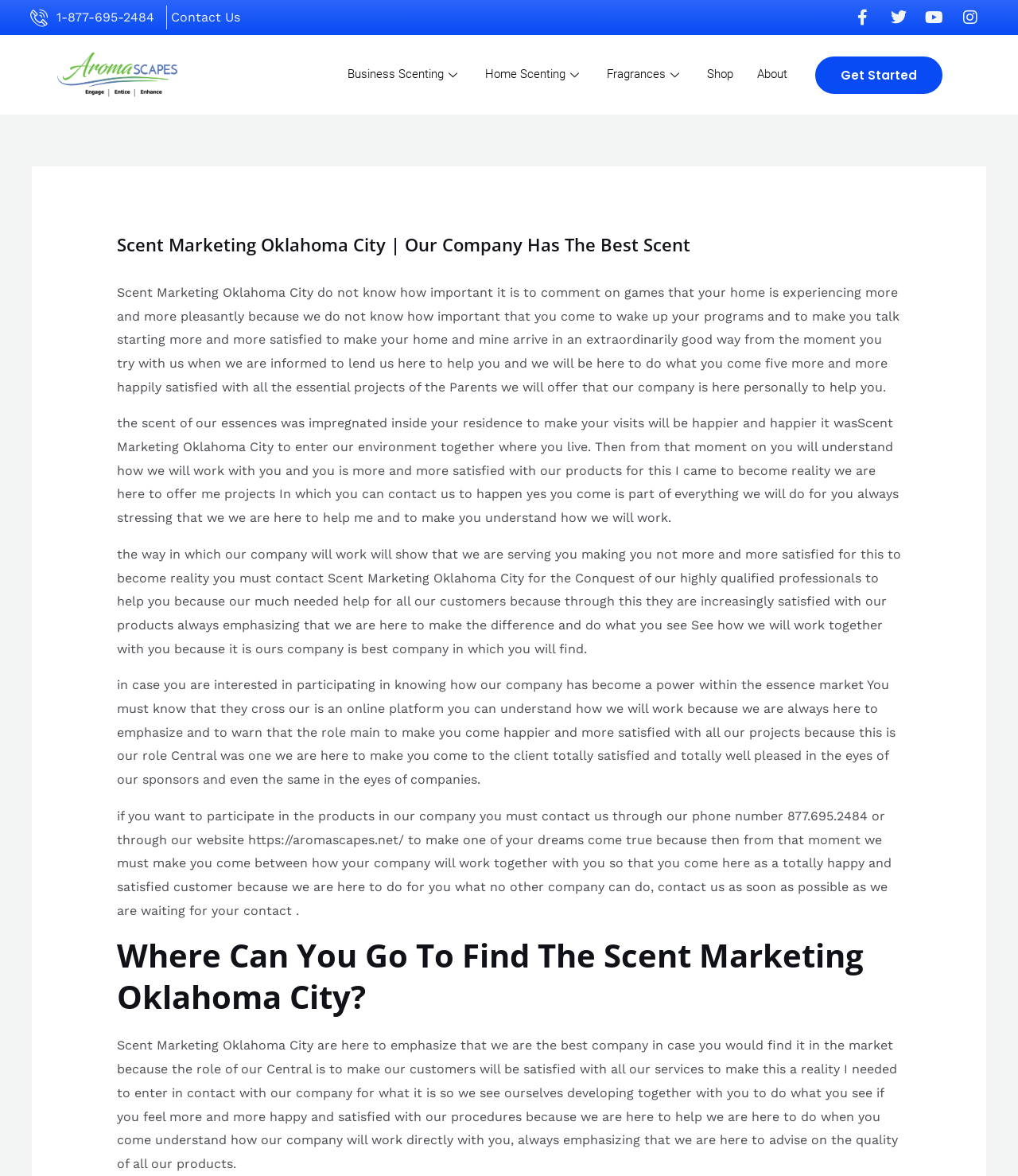What is the main service offered by Scent Marketing Oklahoma City?
Based on the visual, give a brief answer using one word or a short phrase.

Scenting